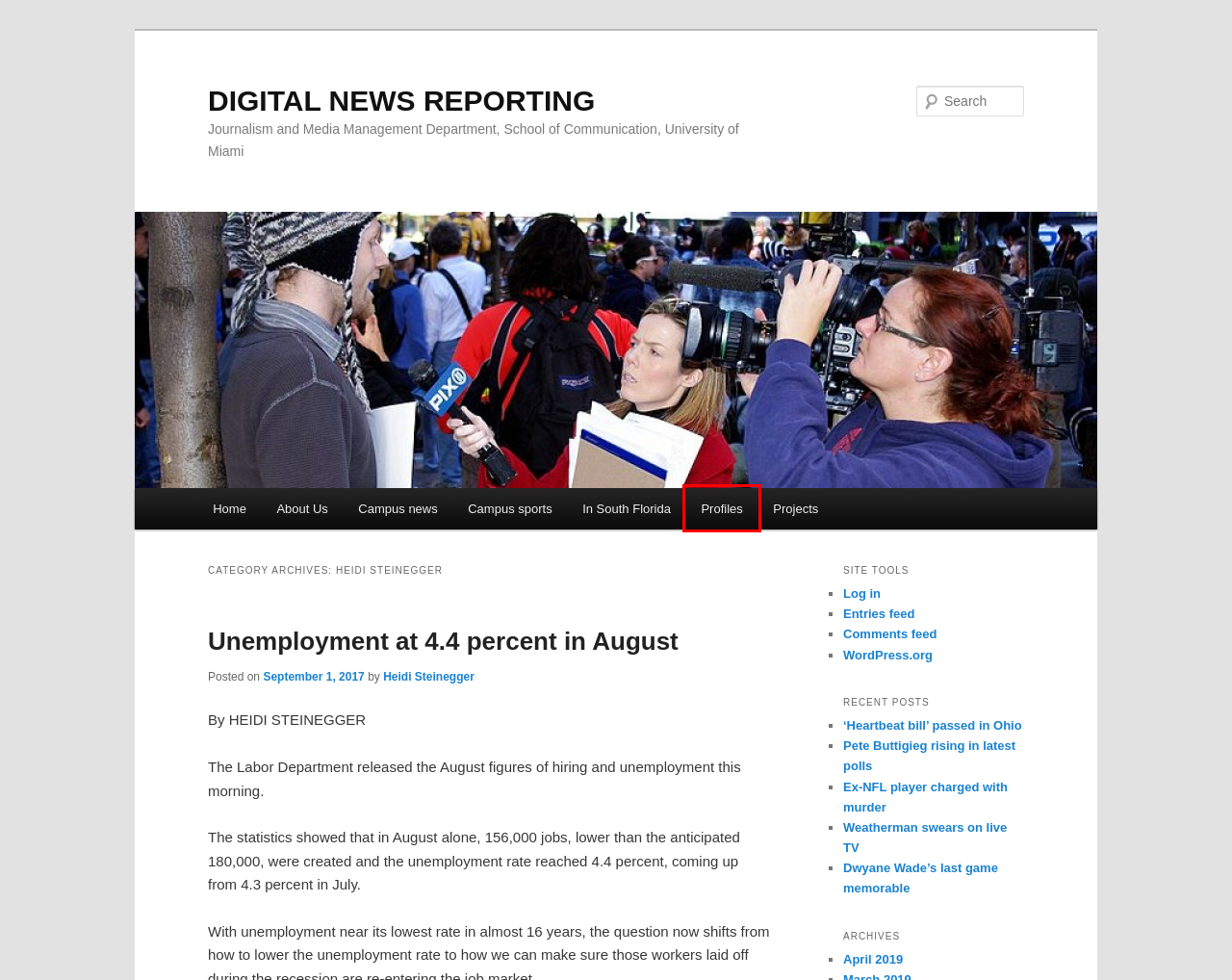Given a webpage screenshot featuring a red rectangle around a UI element, please determine the best description for the new webpage that appears after the element within the bounding box is clicked. The options are:
A. Pete Buttigieg rising in latest polls | DIGITAL NEWS REPORTING
B. Comments for DIGITAL NEWS REPORTING
C. Campus news | DIGITAL NEWS REPORTING
D. Campus sports | DIGITAL NEWS REPORTING
E. Unemployment at 4.4 percent in August | DIGITAL NEWS REPORTING
F. Ex-NFL player charged with murder | DIGITAL NEWS REPORTING
G. Log In ‹ DIGITAL NEWS REPORTING — WordPress
H. Profiles | DIGITAL NEWS REPORTING

H